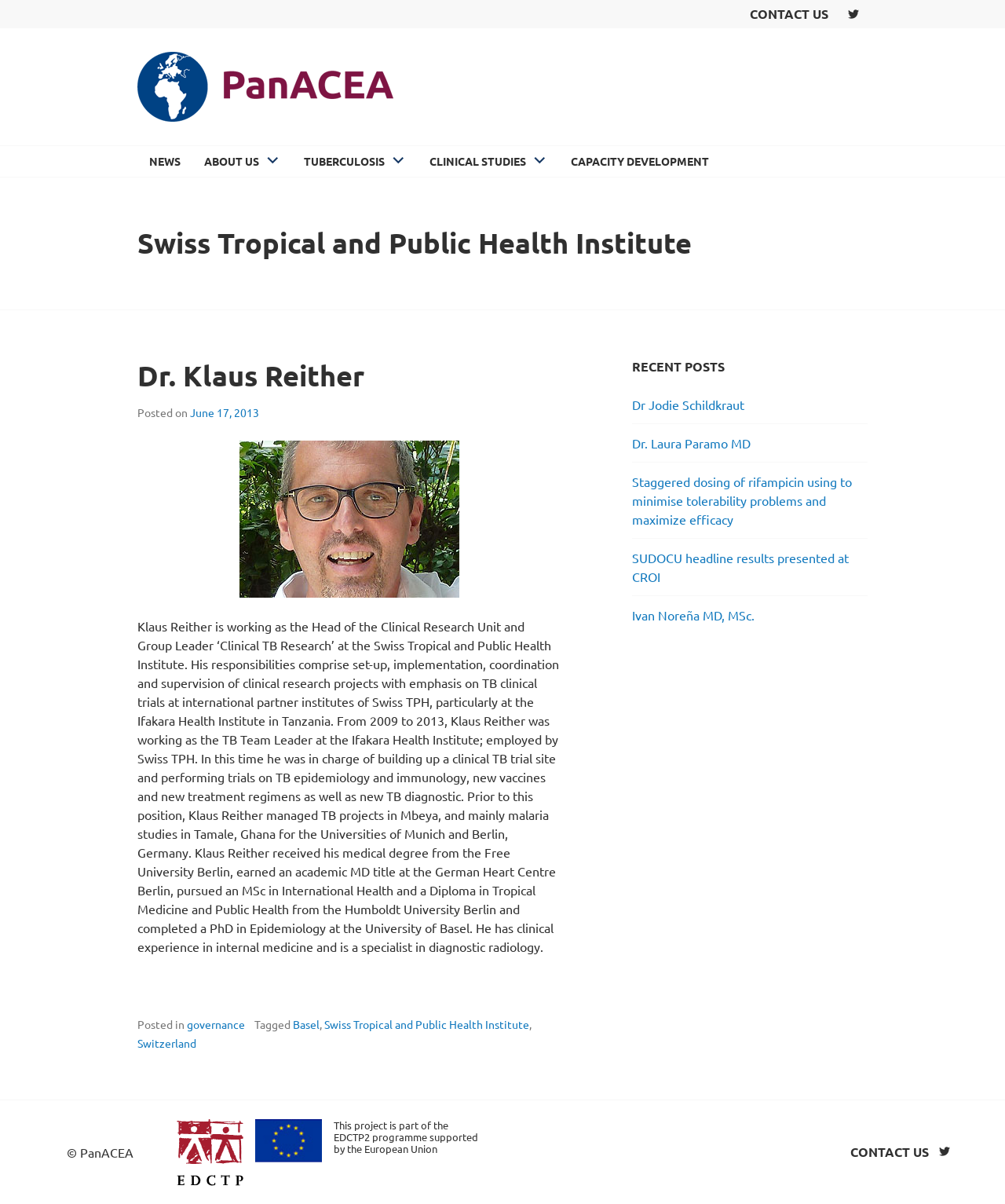Identify the bounding box coordinates of the clickable region to carry out the given instruction: "View the edctp link".

[0.176, 0.974, 0.242, 0.987]